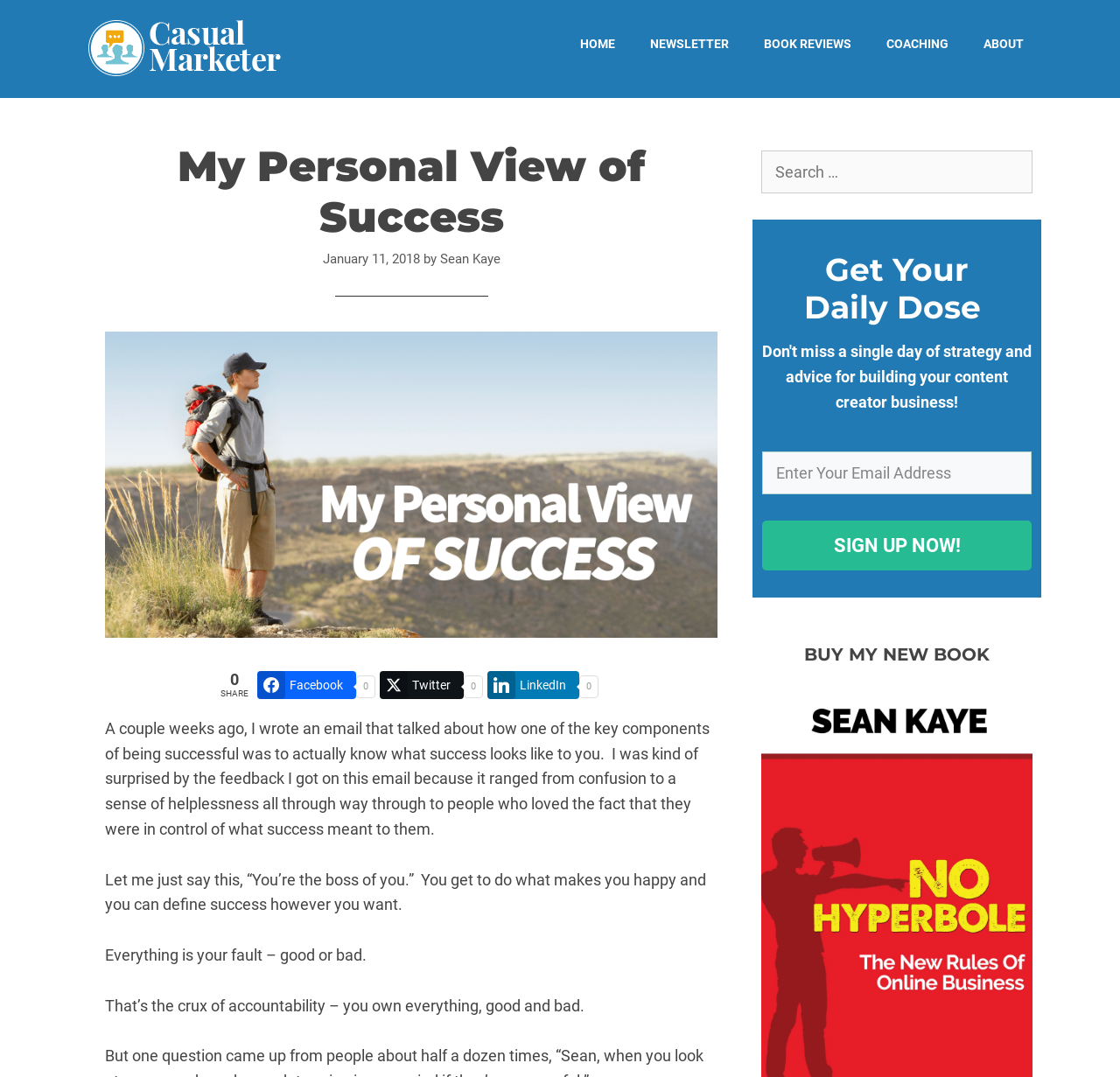Please give a succinct answer using a single word or phrase:
What can be done with the email address?

Sign up for a newsletter